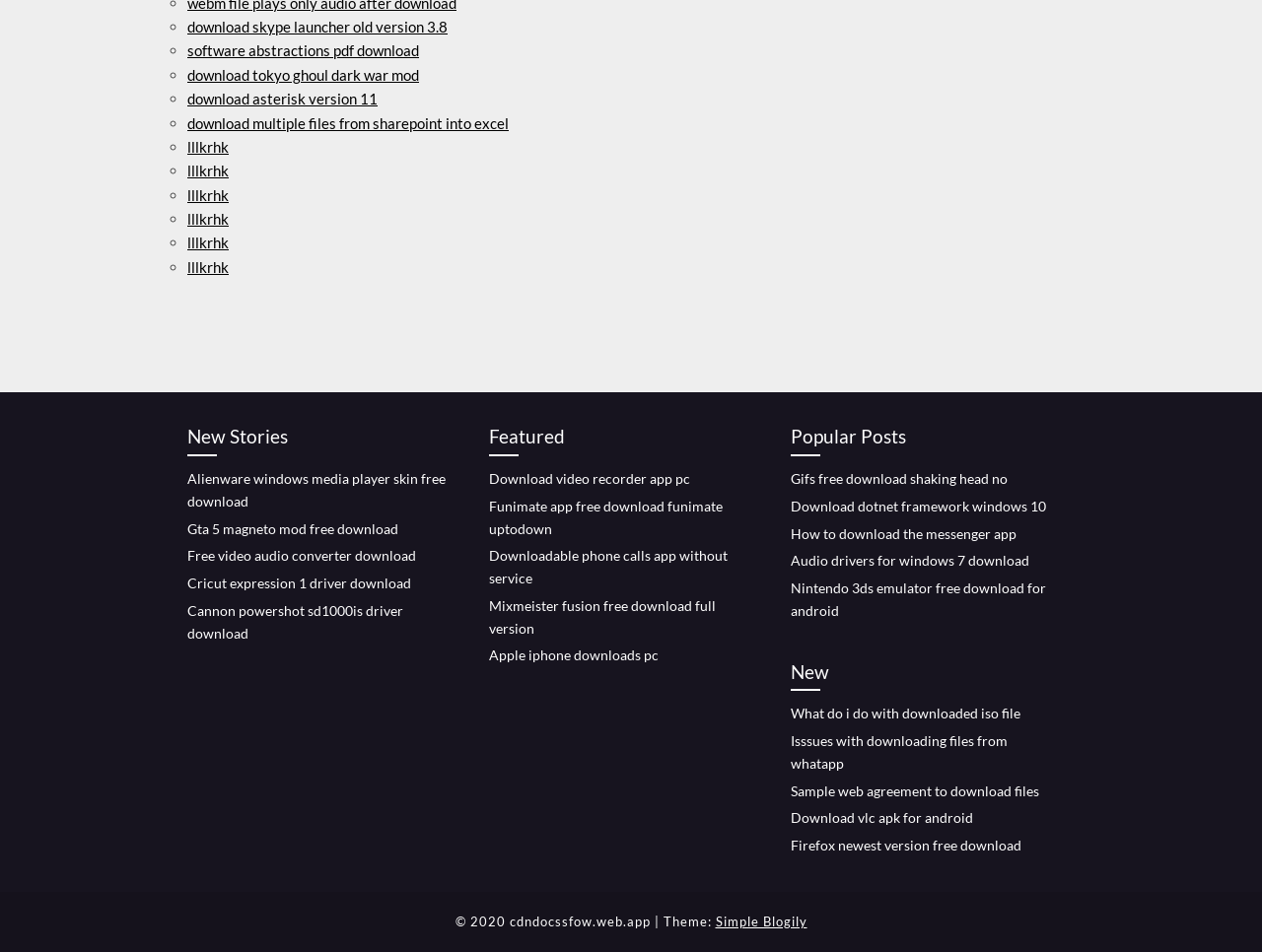Identify the bounding box coordinates of the part that should be clicked to carry out this instruction: "view New Stories".

[0.148, 0.443, 0.359, 0.479]